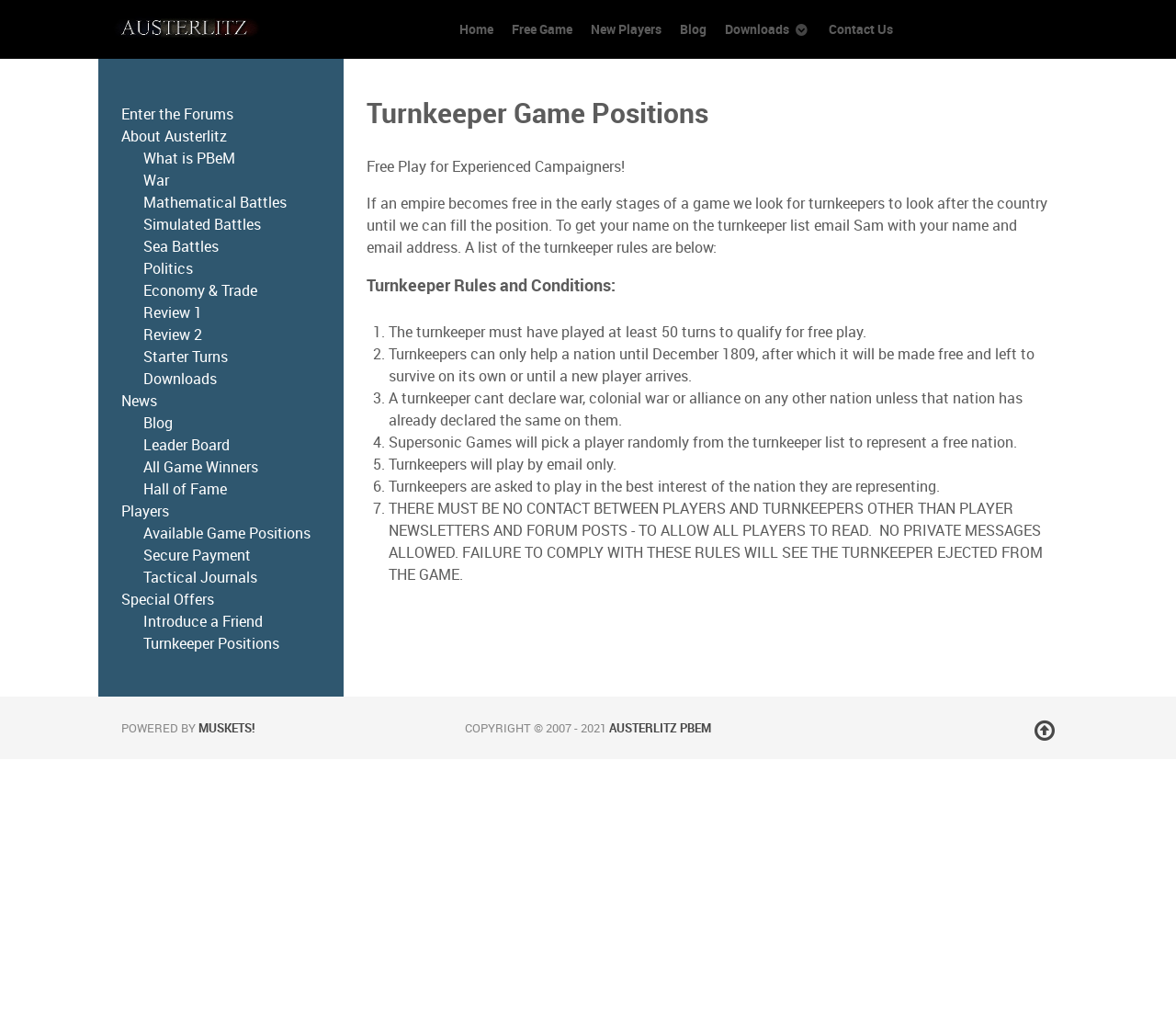Please provide the bounding box coordinates for the element that needs to be clicked to perform the instruction: "Read about what is PBeM". The coordinates must consist of four float numbers between 0 and 1, formatted as [left, top, right, bottom].

[0.122, 0.146, 0.2, 0.163]